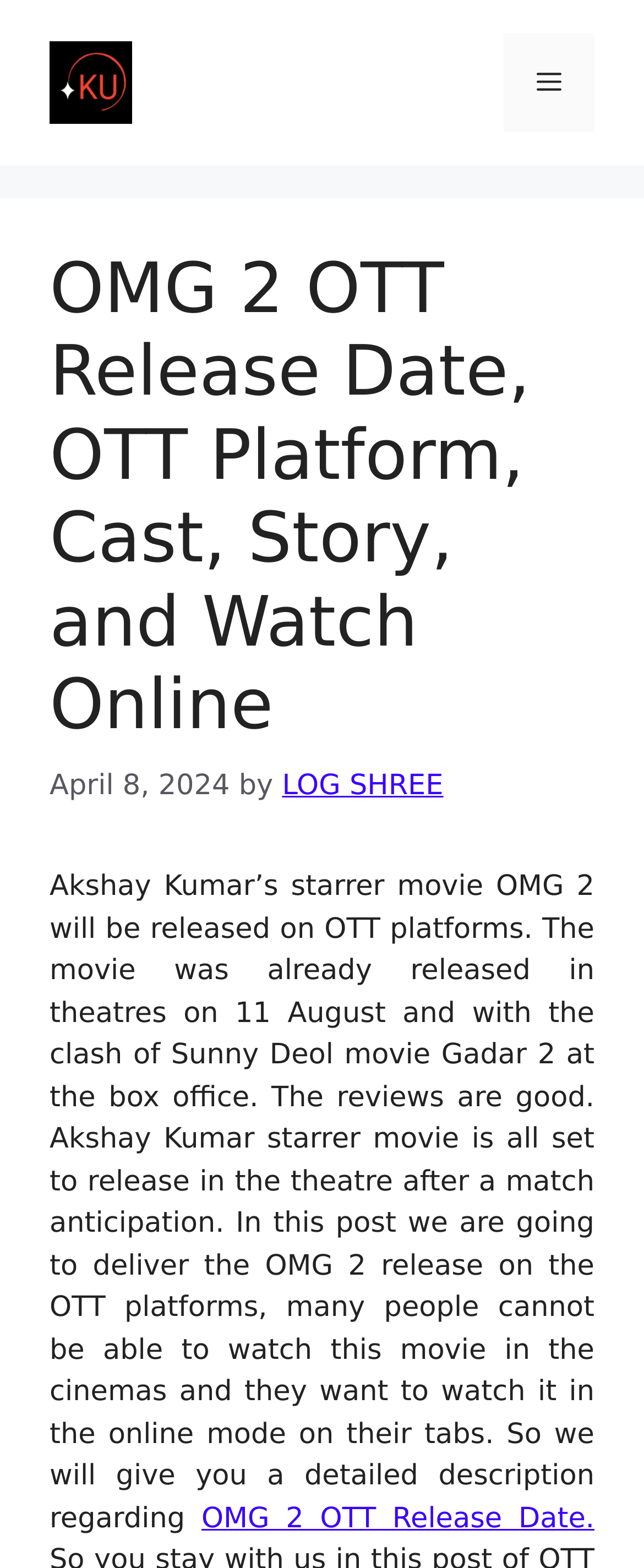Summarize the webpage comprehensively, mentioning all visible components.

The webpage is about the OTT release of the movie OMG 2, starring Akshay Kumar. At the top, there is a banner with the site's name, "kuadmission.com", accompanied by a logo image. To the right of the banner, there is a mobile toggle button labeled "Menu". 

Below the banner, there is a header section with a heading that reads "OMG 2 OTT Release Date, OTT Platform, Cast, Story, and Watch Online". The heading is followed by a timestamp, "April 8, 2024", and the author's name, "LOG SHREE". 

The main content of the webpage is a paragraph of text that discusses the movie's release on OTT platforms. The text explains that the movie was already released in theaters and received good reviews. It also mentions that many people who couldn't watch the movie in cinemas want to watch it online. The paragraph is followed by a link labeled "OMG 2 OTT Release Date".